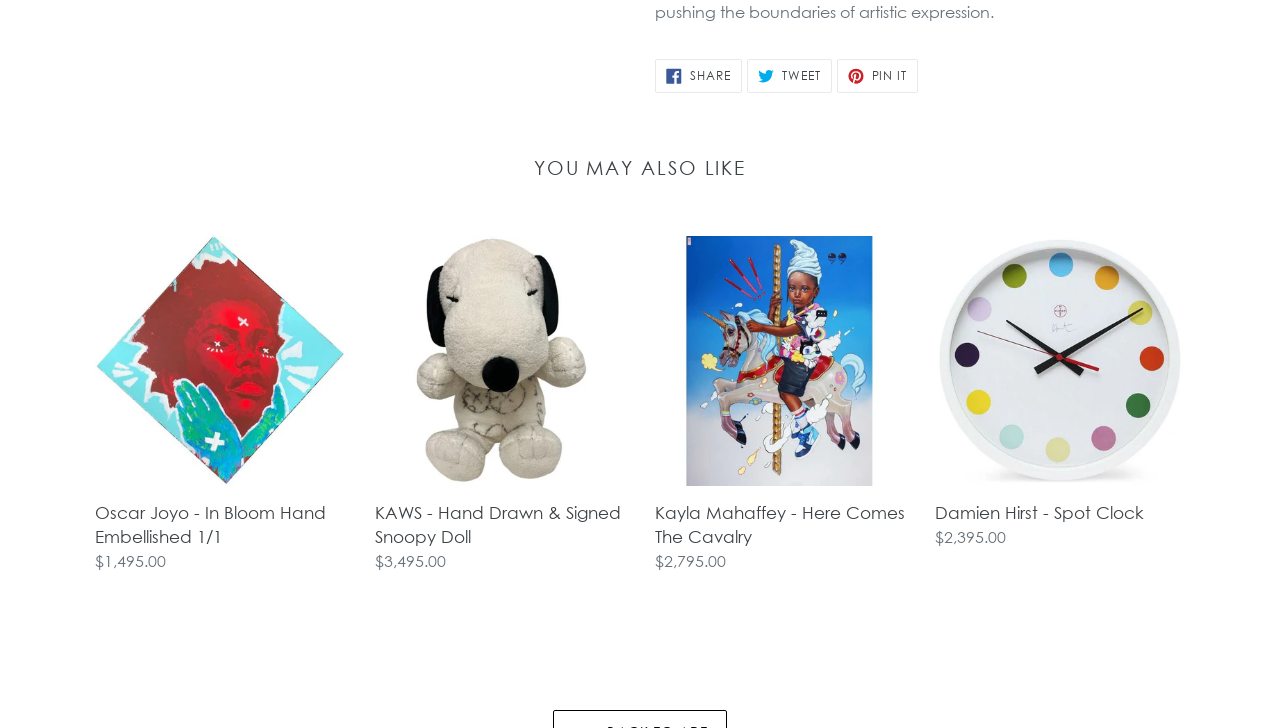What is the title of the section below the social media sharing options?
Refer to the image and give a detailed response to the question.

I found the title of the section by looking at the heading element below the social media sharing options, which says 'YOU MAY ALSO LIKE'.